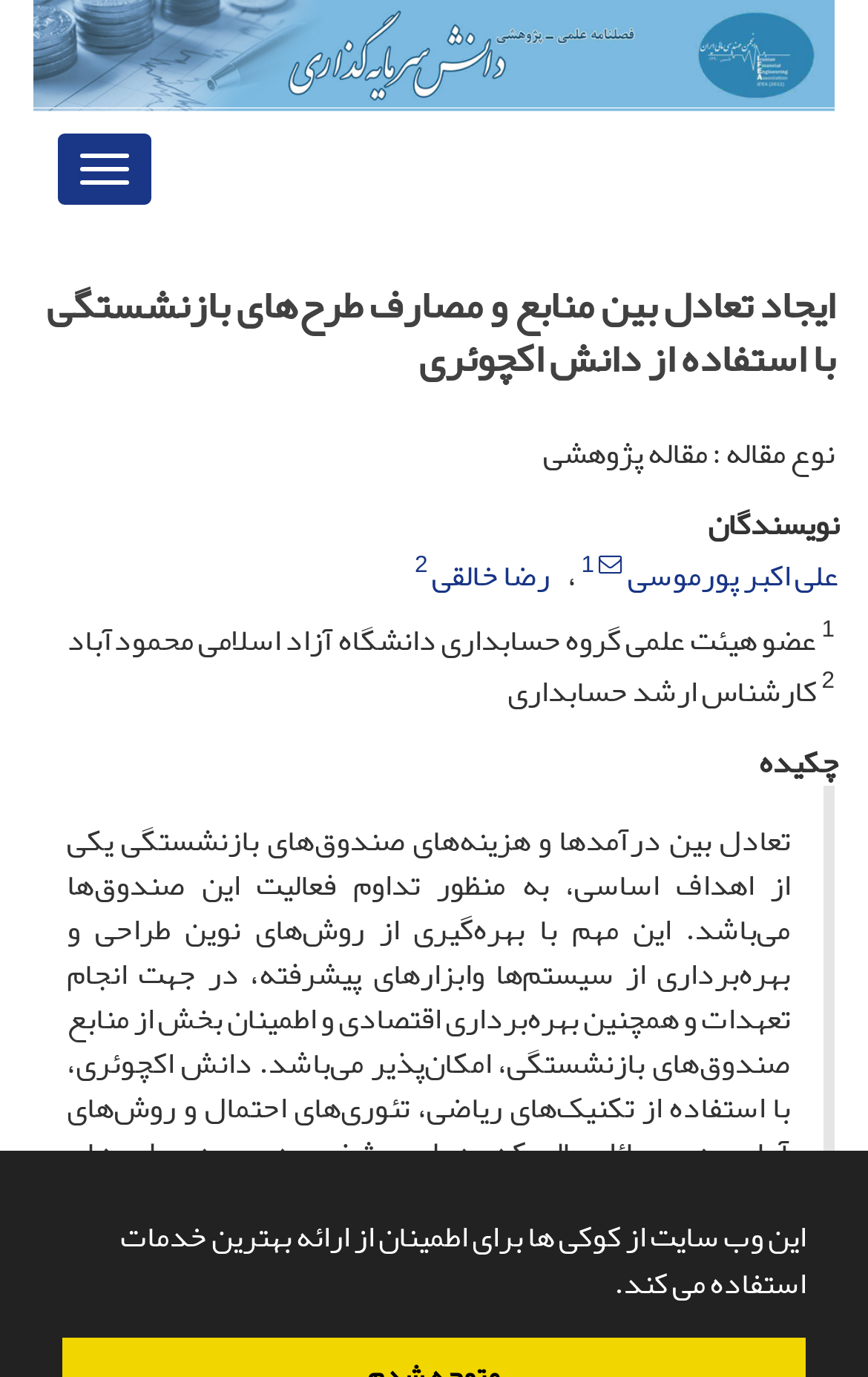How many authors are mentioned on the webpage?
Based on the screenshot, answer the question with a single word or phrase.

Two